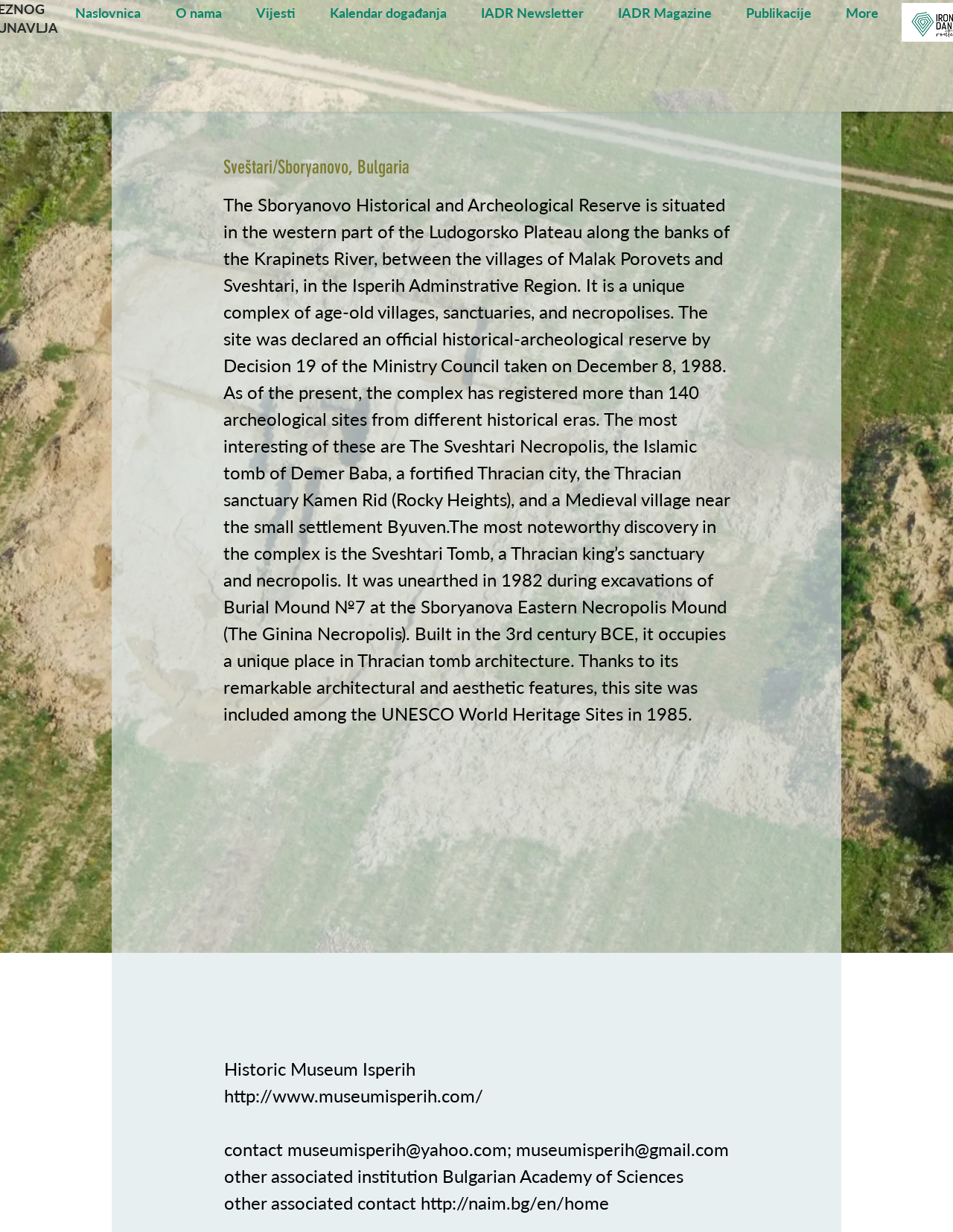Determine the bounding box coordinates of the element's region needed to click to follow the instruction: "Contact museumisperih@yahoo.com". Provide these coordinates as four float numbers between 0 and 1, formatted as [left, top, right, bottom].

[0.302, 0.924, 0.532, 0.942]